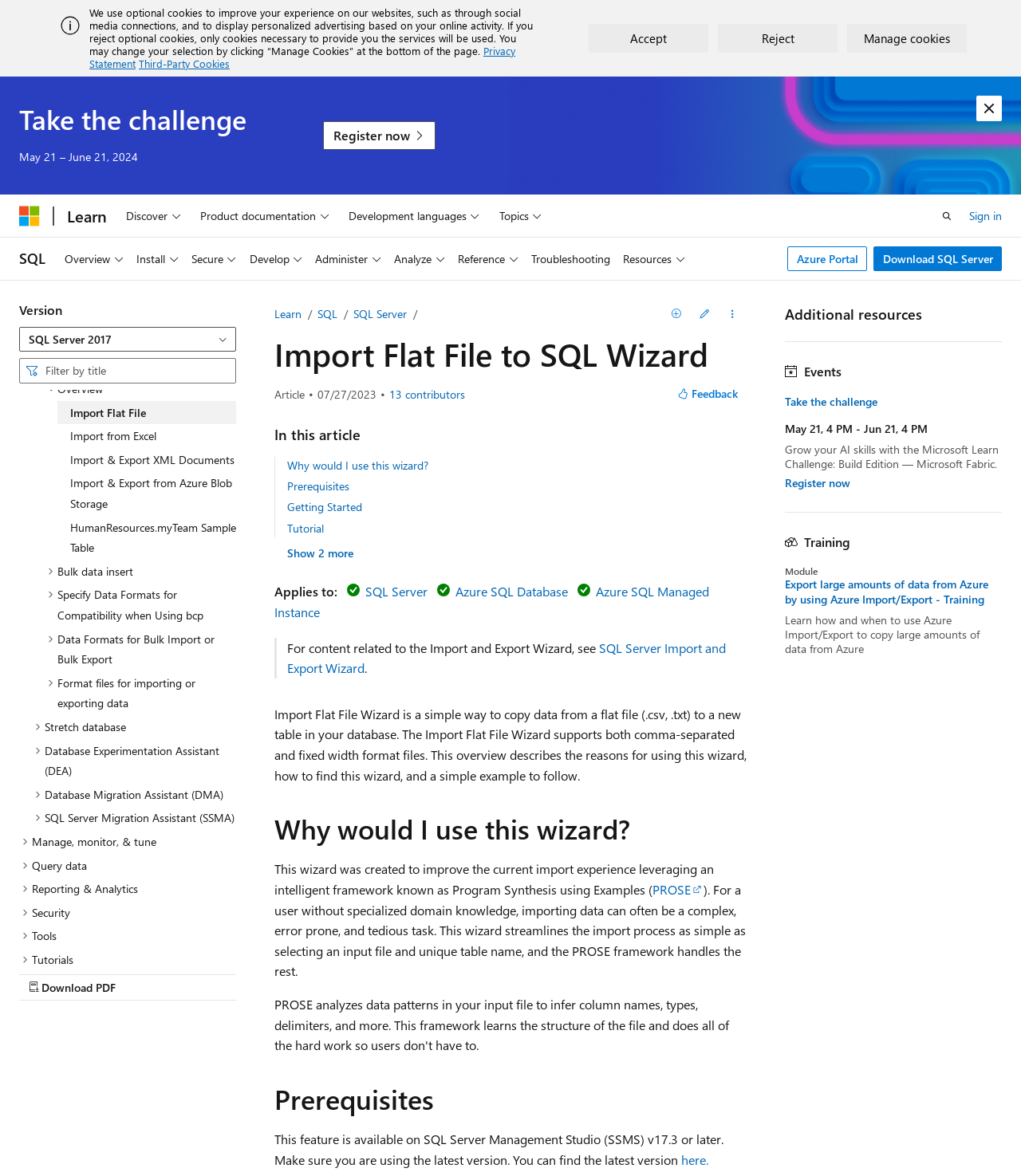Identify the bounding box for the described UI element. Provide the coordinates in (top-left x, top-left y, bottom-right x, bottom-right y) format with values ranging from 0 to 1: Analyze

[0.38, 0.202, 0.442, 0.238]